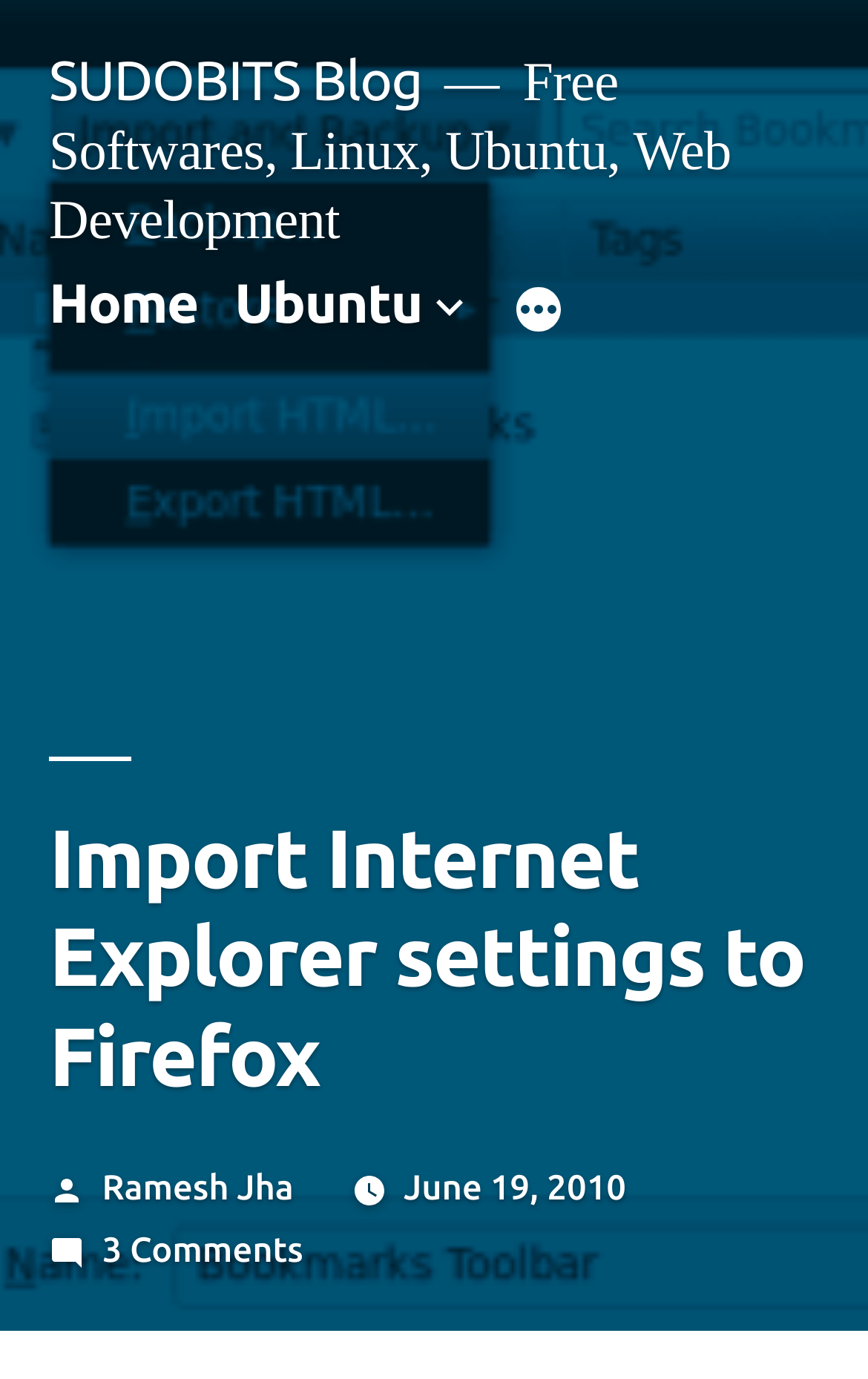What is the date of the article?
Respond to the question with a single word or phrase according to the image.

June 19, 2010